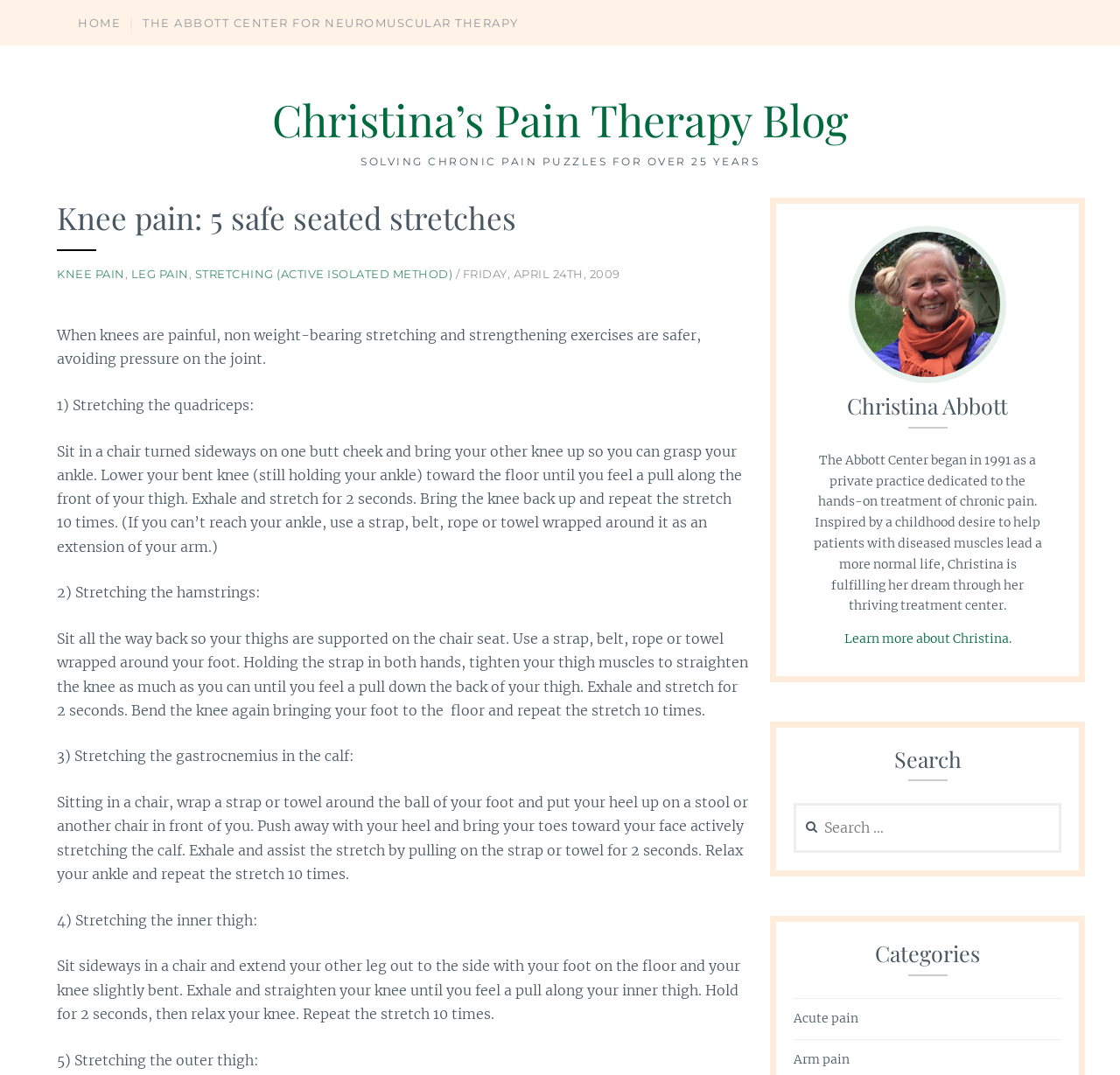Identify the bounding box coordinates of the clickable region necessary to fulfill the following instruction: "Learn more about Christina". The bounding box coordinates should be four float numbers between 0 and 1, i.e., [left, top, right, bottom].

[0.754, 0.587, 0.903, 0.603]